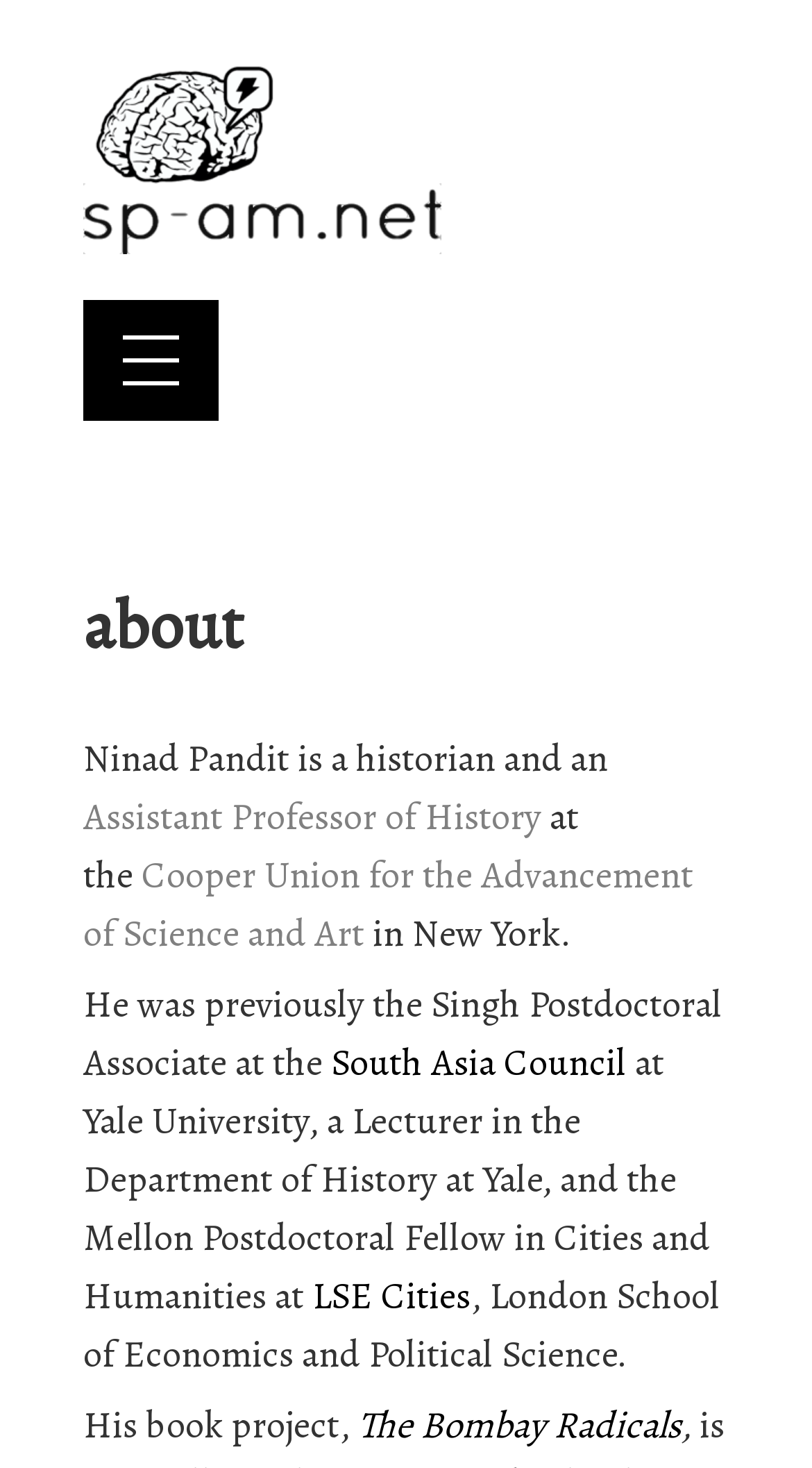Please provide a comprehensive answer to the question based on the screenshot: Where is Ninad Pandit currently working?

According to the webpage, Ninad Pandit is an Assistant Professor of History at the Cooper Union for the Advancement of Science and Art in New York.